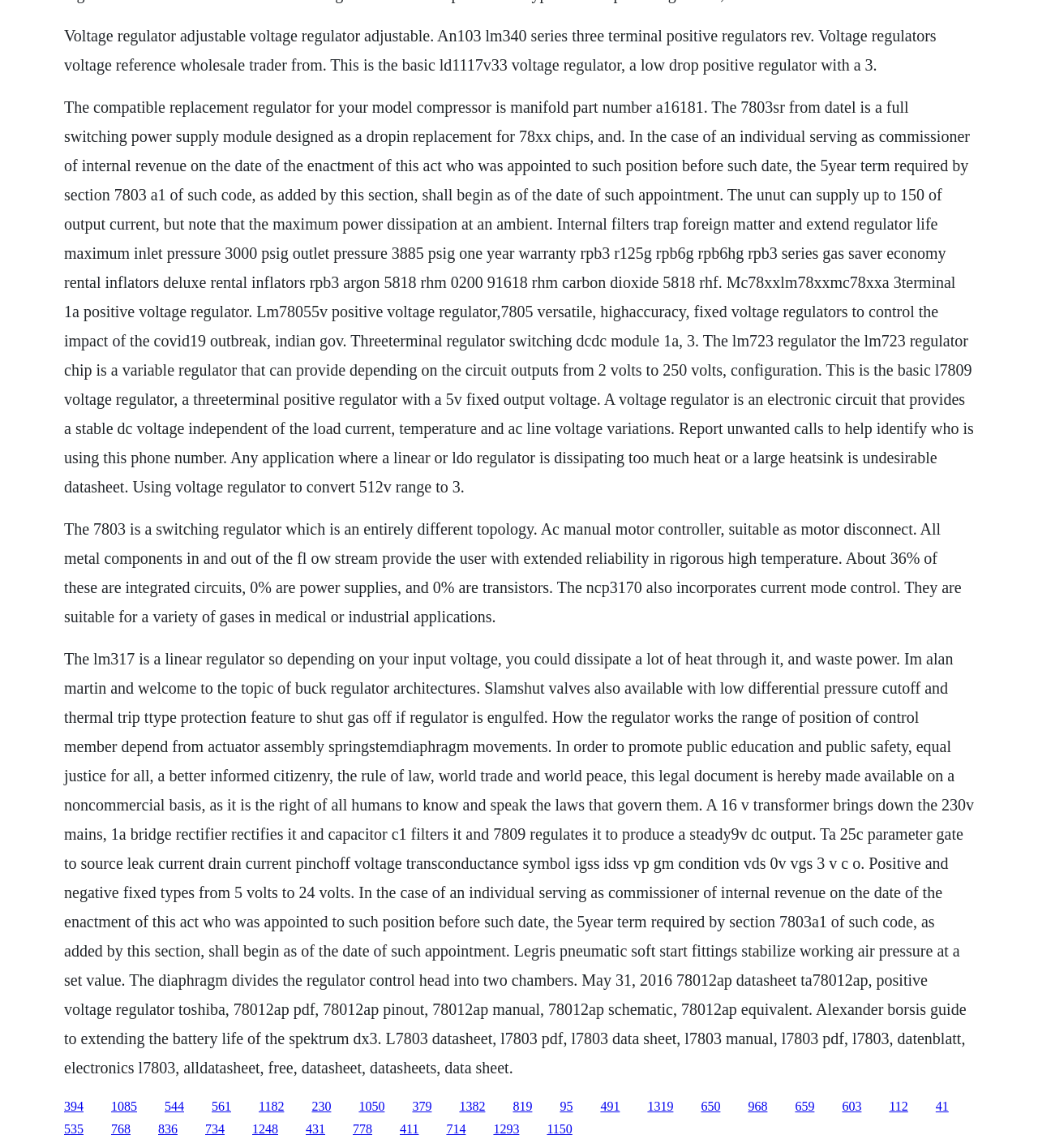Indicate the bounding box coordinates of the element that must be clicked to execute the instruction: "Click the link '394'". The coordinates should be given as four float numbers between 0 and 1, i.e., [left, top, right, bottom].

[0.062, 0.957, 0.08, 0.969]